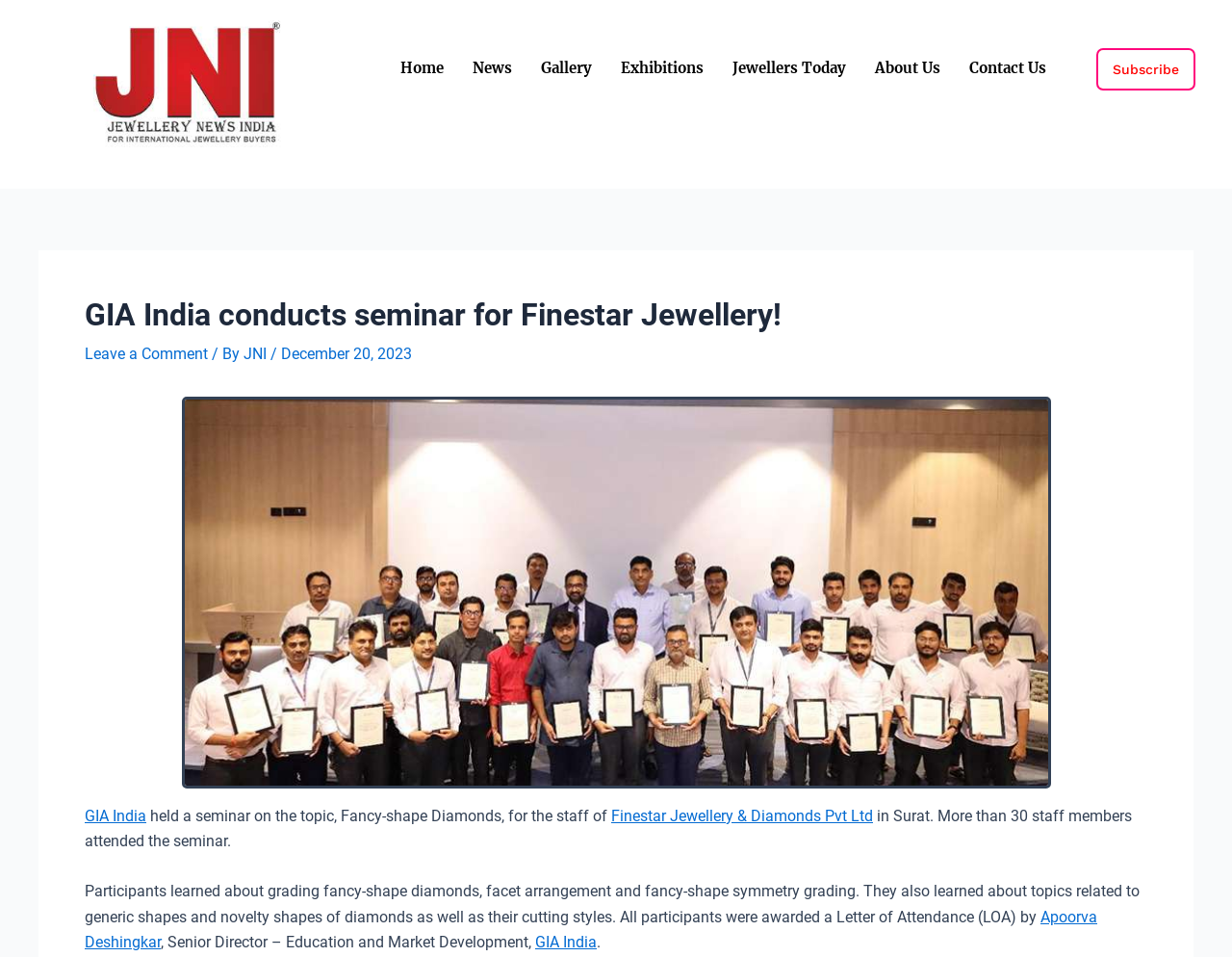Kindly determine the bounding box coordinates for the clickable area to achieve the given instruction: "leave a comment".

[0.069, 0.361, 0.169, 0.38]